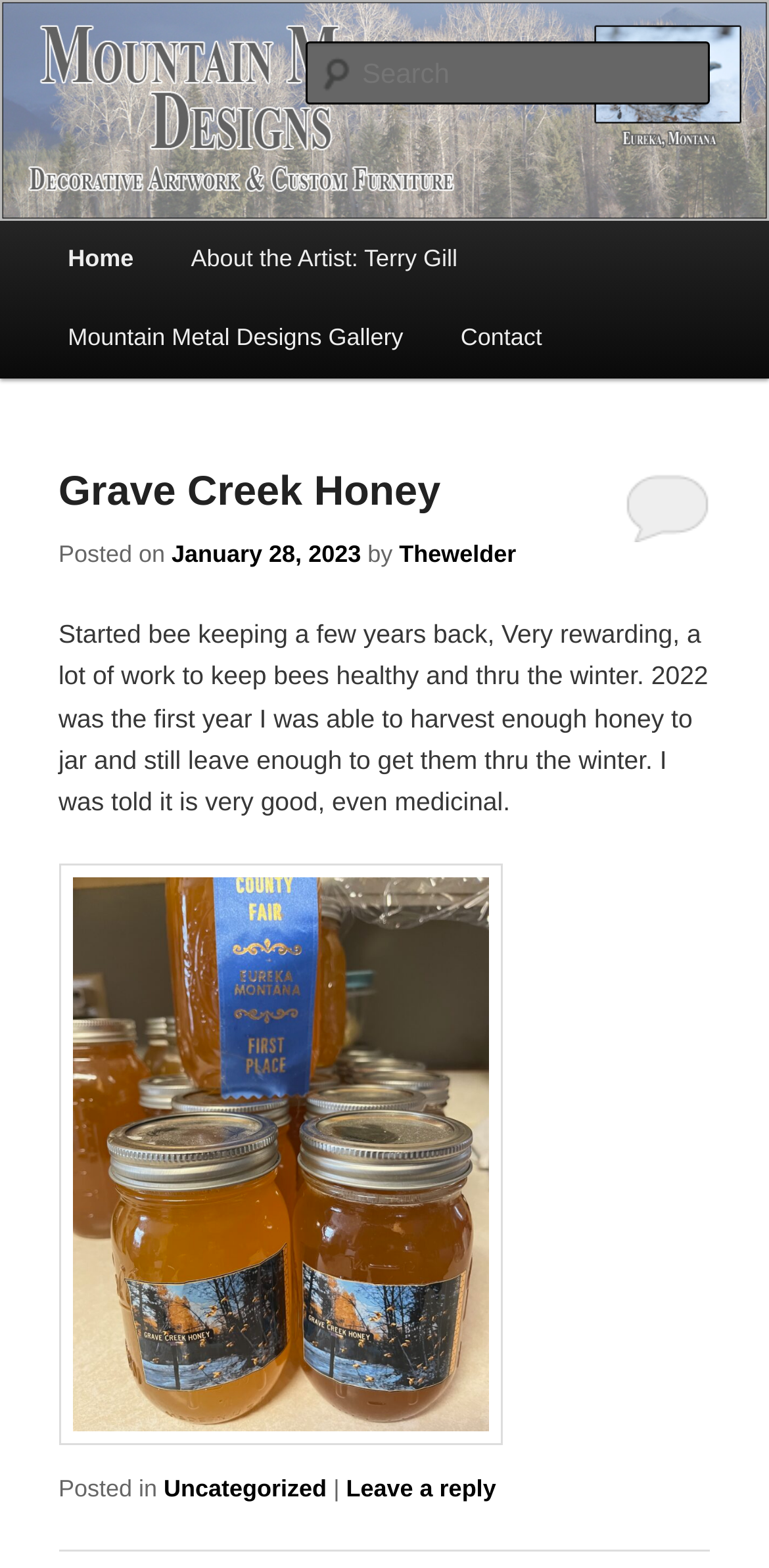Determine the bounding box coordinates for the UI element matching this description: "Grave Creek Honey".

[0.076, 0.3, 0.573, 0.329]